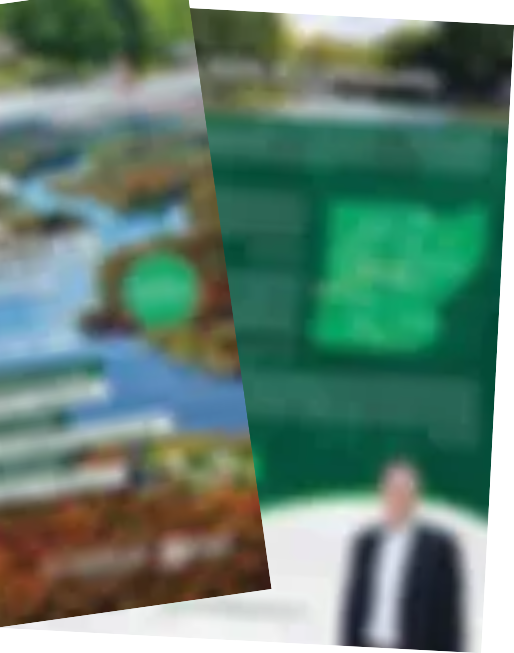Answer this question in one word or a short phrase: What color is the backdrop of the fund's information?

Green